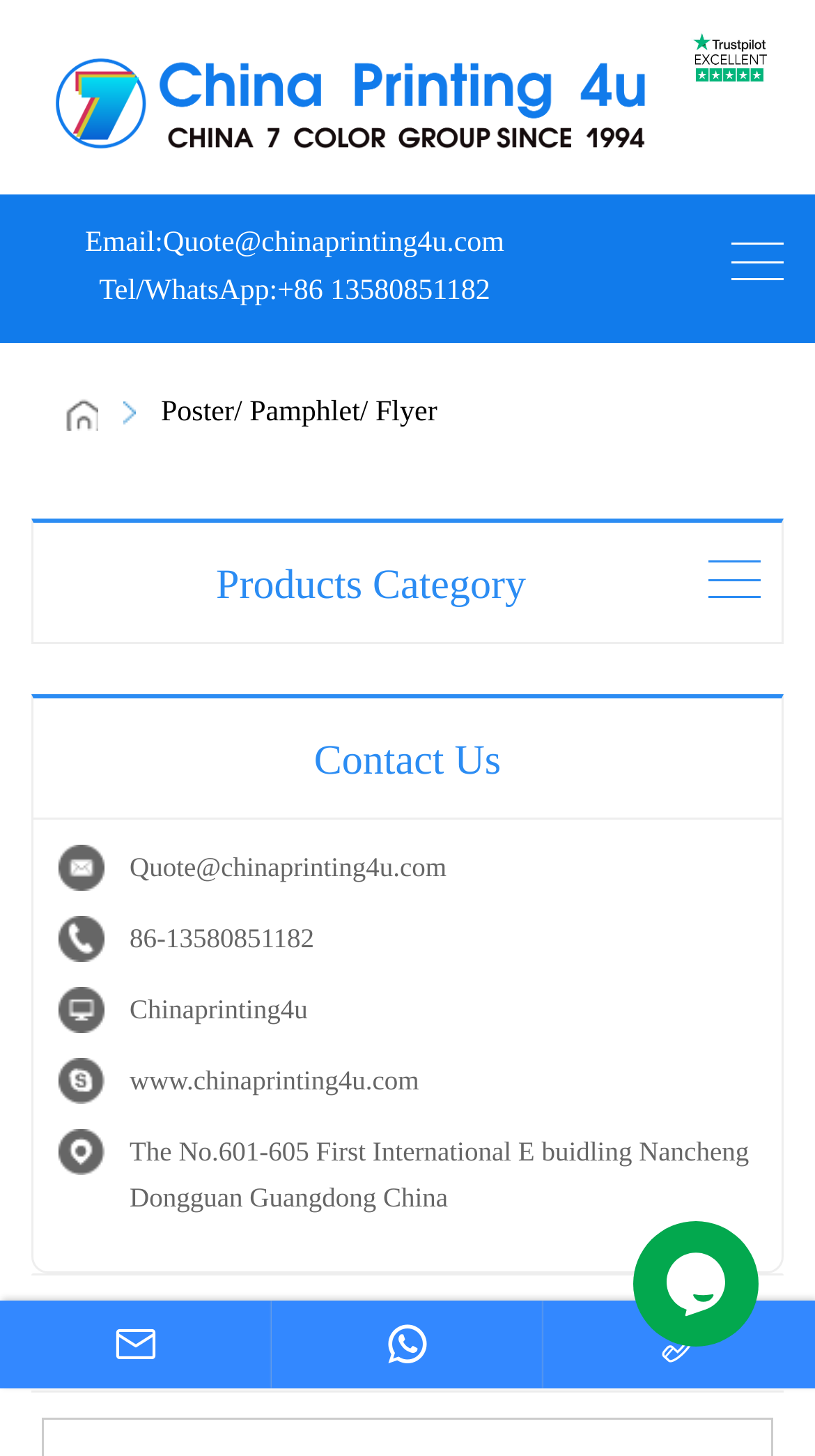Produce an elaborate caption capturing the essence of the webpage.

The webpage appears to be a business website, specifically a printing service company called China Seven Color Group. At the top of the page, there are two links with accompanying images, likely representing the company's logo or branding. 

On the top-right side, there is a section with contact information, including an email address, phone number, and WhatsApp number. Below this section, there is a small image and a link with a brief description of the company's products, which are posters, pamphlets, and flyers.

Further down, there is a heading titled "Products Category" followed by a link. On the right side of this section, there is a link with the text "Contact Us". 

The page also features a section with the company's contact information, including email address, phone number, and website URL, accompanied by small images. Additionally, there is a section with the company's physical address in China.

At the bottom of the page, there is a section titled "Product Show" and three links with icons, likely representing social media profiles or other external links. Finally, there is an iframe on the bottom-right side, which appears to be a chat widget.